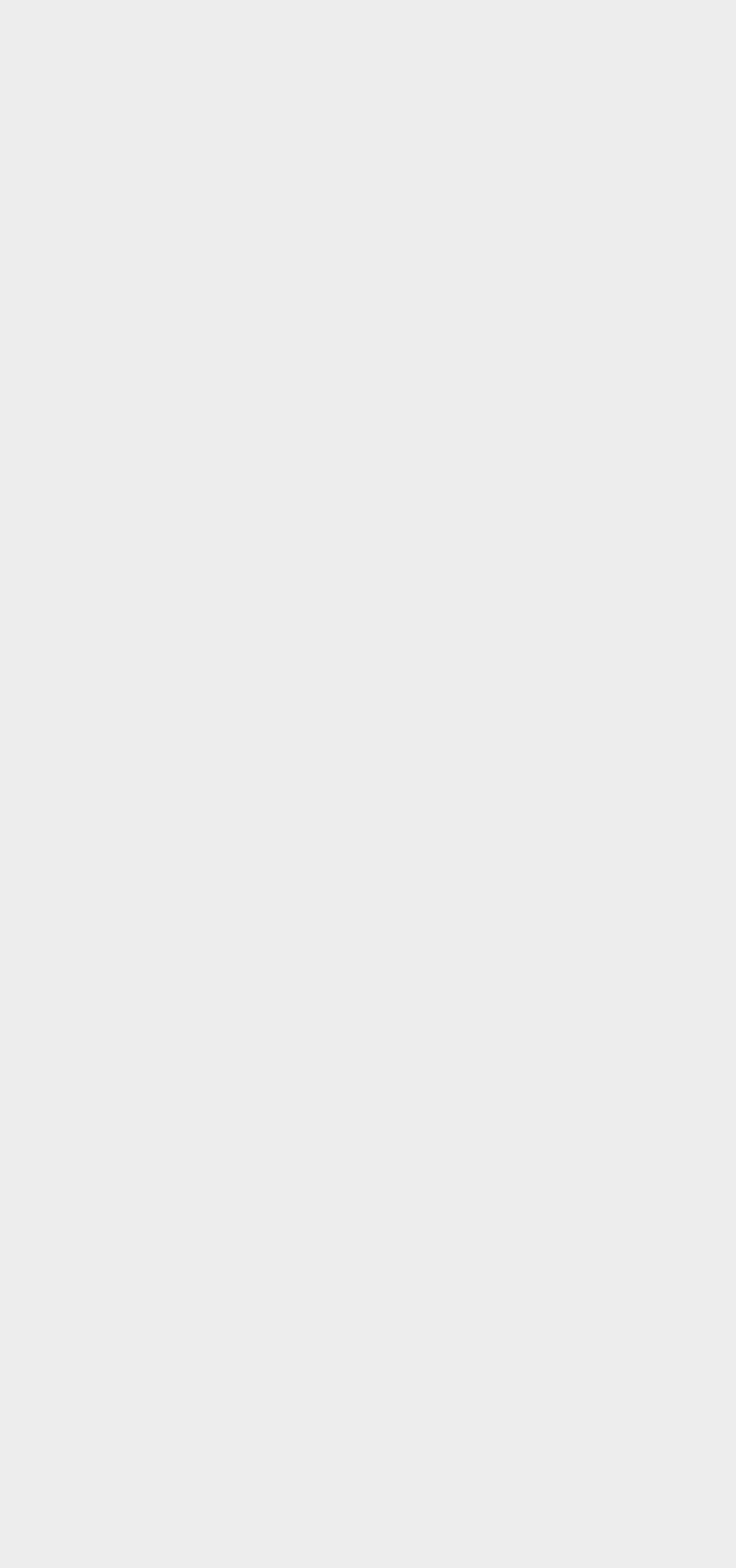Give a one-word or short phrase answer to the question: 
What type of links are provided under 'Useful links'?

Policies, Venue Hire, etc.